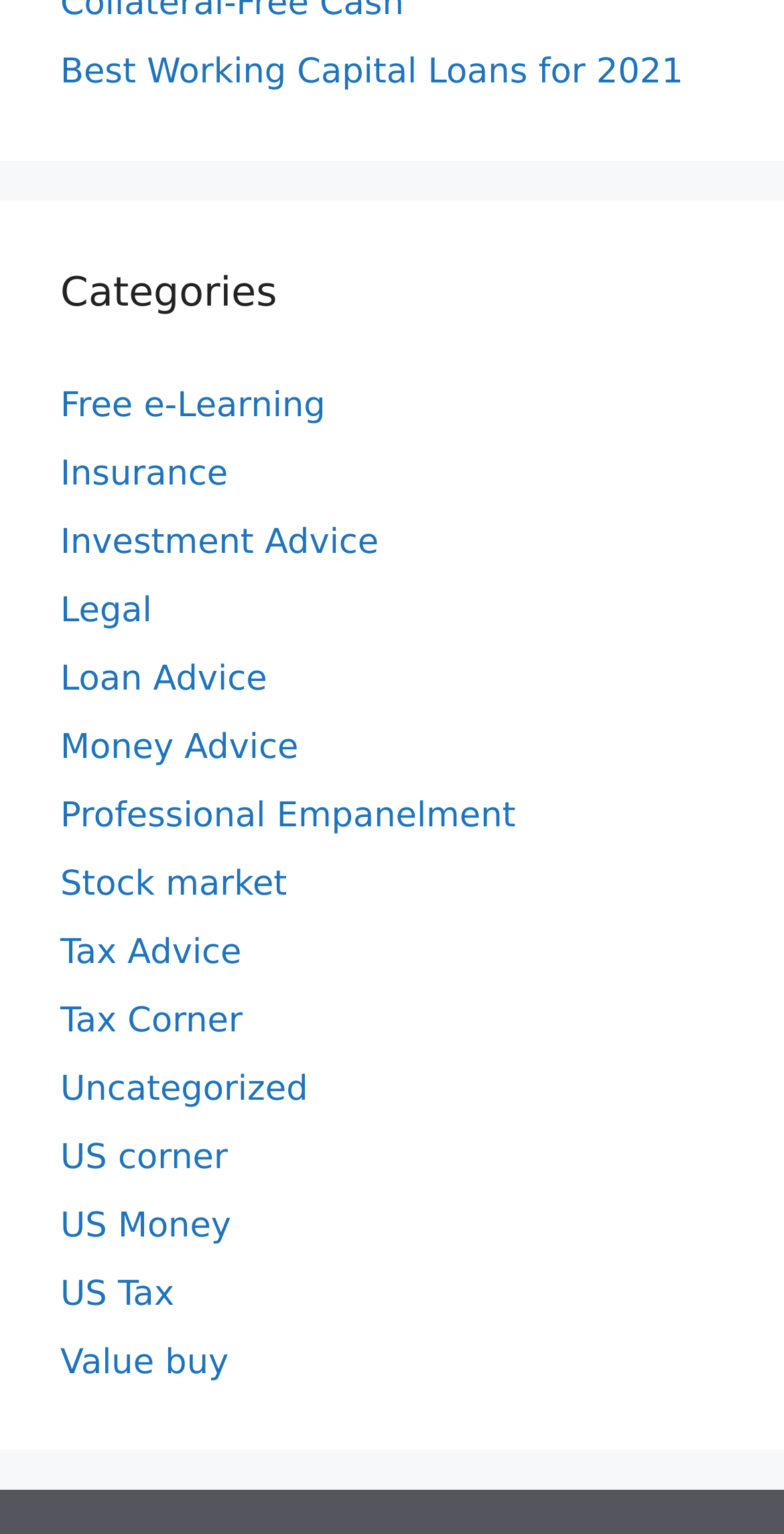Give the bounding box coordinates for the element described as: "Legal".

[0.077, 0.385, 0.194, 0.412]